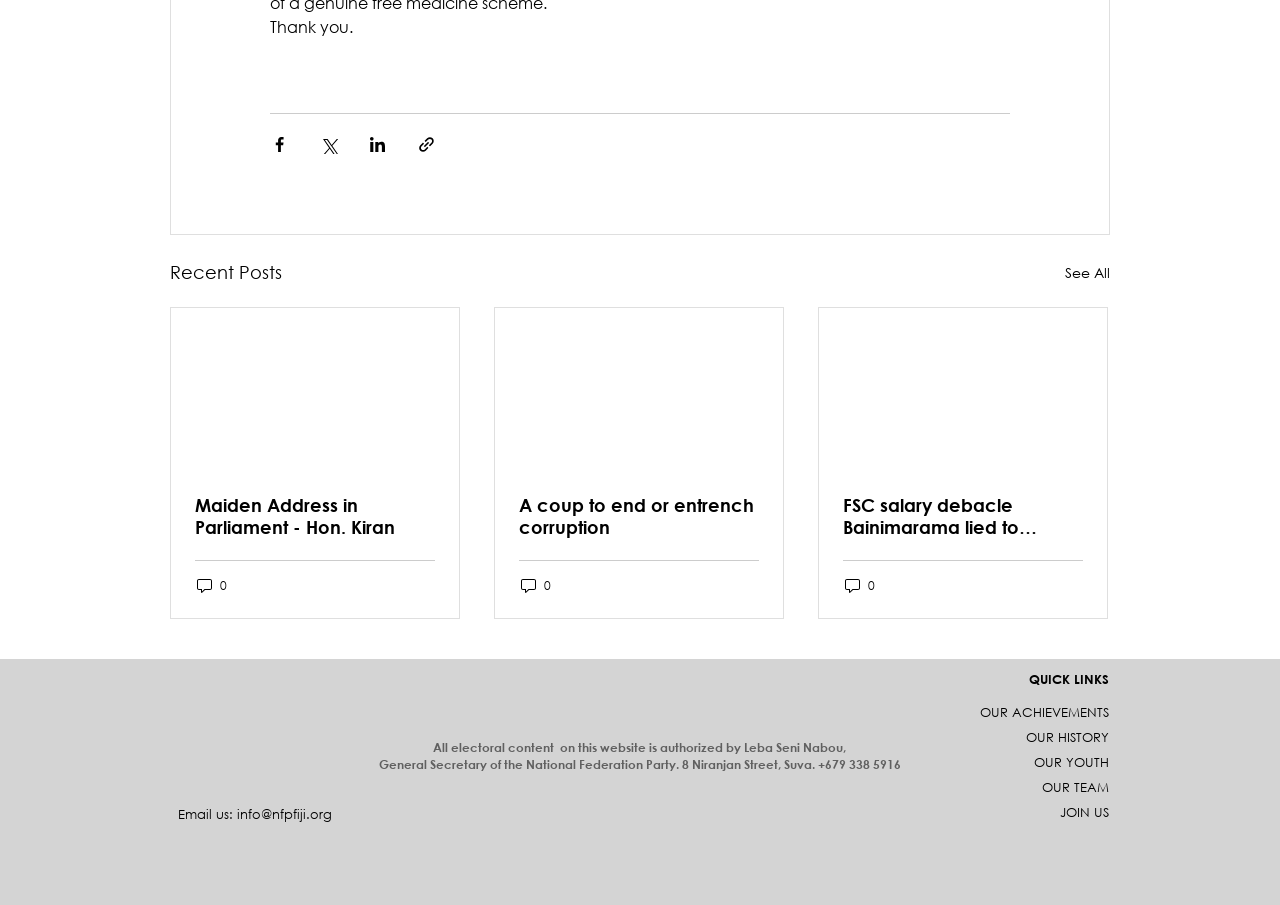Find the bounding box coordinates for the element that must be clicked to complete the instruction: "Read the article about Maiden Address in Parliament". The coordinates should be four float numbers between 0 and 1, indicated as [left, top, right, bottom].

[0.152, 0.546, 0.34, 0.594]